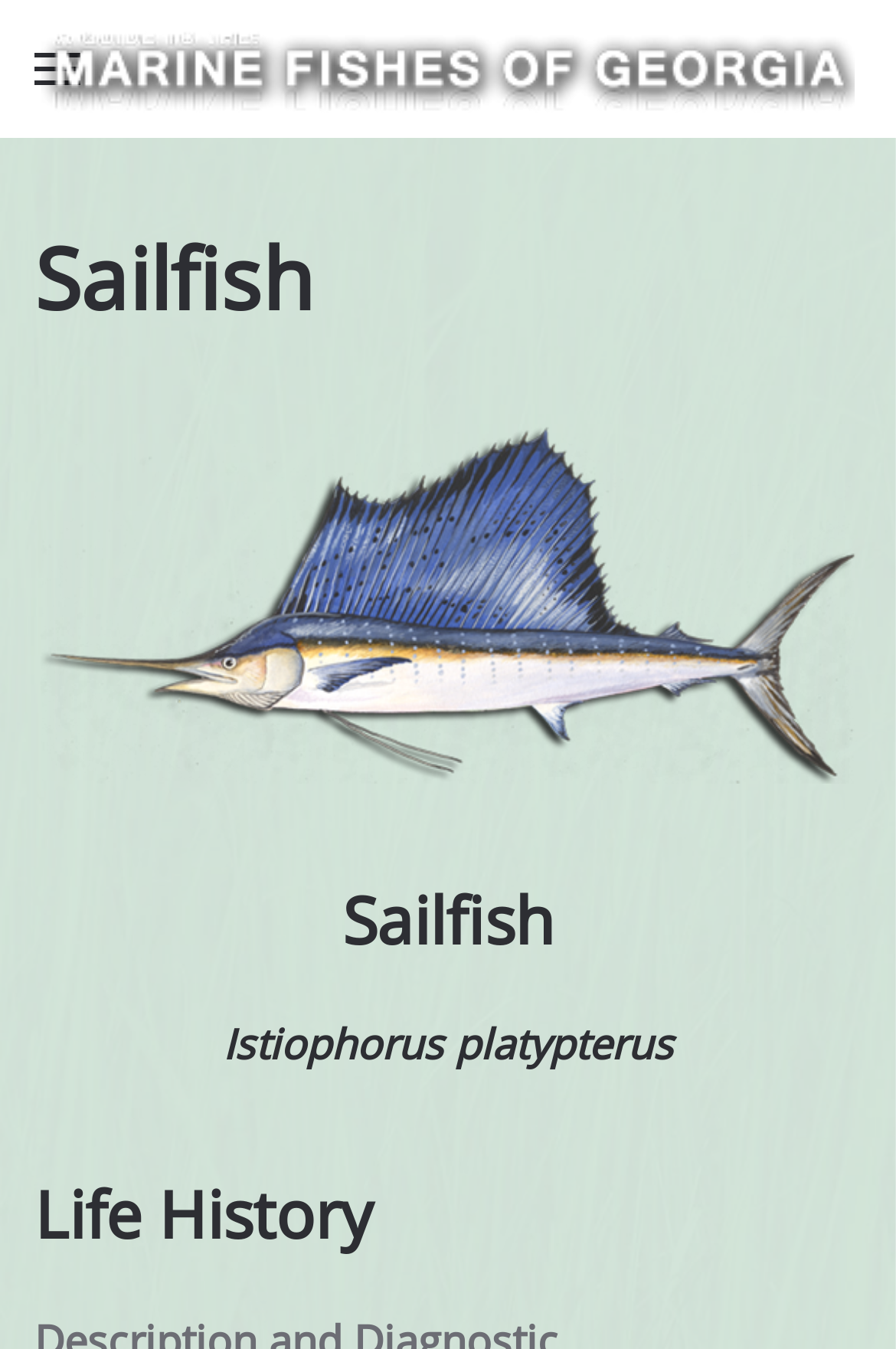Bounding box coordinates are specified in the format (top-left x, top-left y, bottom-right x, bottom-right y). All values are floating point numbers bounded between 0 and 1. Please provide the bounding box coordinate of the region this sentence describes: aria-label="Back to home"

[0.046, 0.0, 0.954, 0.102]